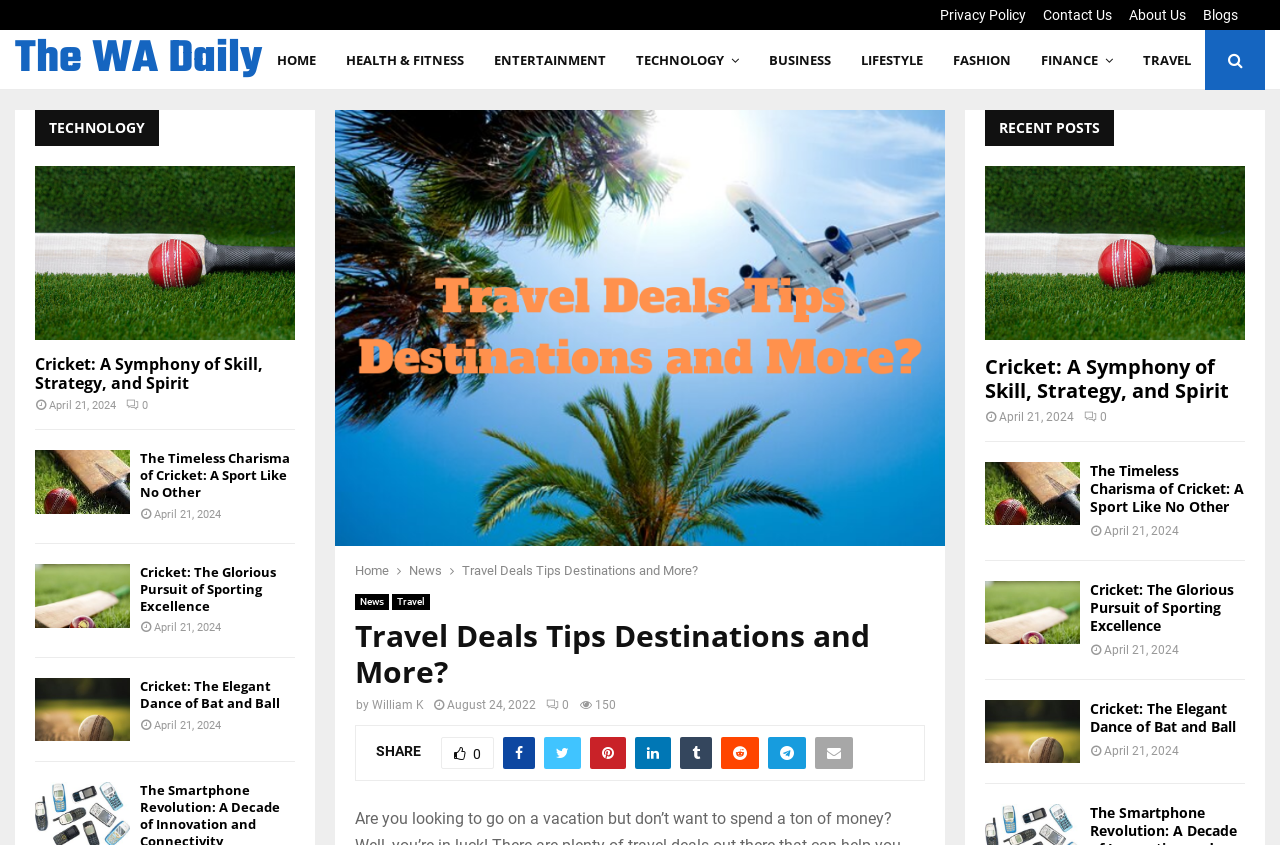Describe the entire webpage, focusing on both content and design.

This webpage is about travel deals, tips, and destinations, with a focus on providing affordable vacation options. At the top, there are several links to different sections of the website, including "Privacy Policy", "Contact Us", "About Us", and "Blogs". Below these links, there is a heading that reads "The WA Daily" with a link to the same name.

The main navigation menu is located below, with links to various categories such as "HOME", "HEALTH & FITNESS", "ENTERTAINMENT", "TECHNOLOGY", "BUSINESS", "LIFESTYLE", "FASHION", "FINANCE", and "TRAVEL". There is also a search icon and a link to the website's social media profiles.

The main content area is divided into two sections. The left section features a large image with a heading that reads "Travel Deals Tips Destinations and More?" and several links to related articles. Below this, there are three articles with headings, summaries, and links to read more. Each article also displays the author's name, the date it was published, and the number of shares.

The right section is headed "TECHNOLOGY" and features three articles with headings, summaries, and links to read more. Each article also displays the date it was published and the number of shares. Below these articles, there is a section headed "RECENT POSTS" with three more articles, each with a heading, summary, and link to read more.

Overall, the webpage is well-organized and easy to navigate, with a clear focus on providing travel-related content and resources.